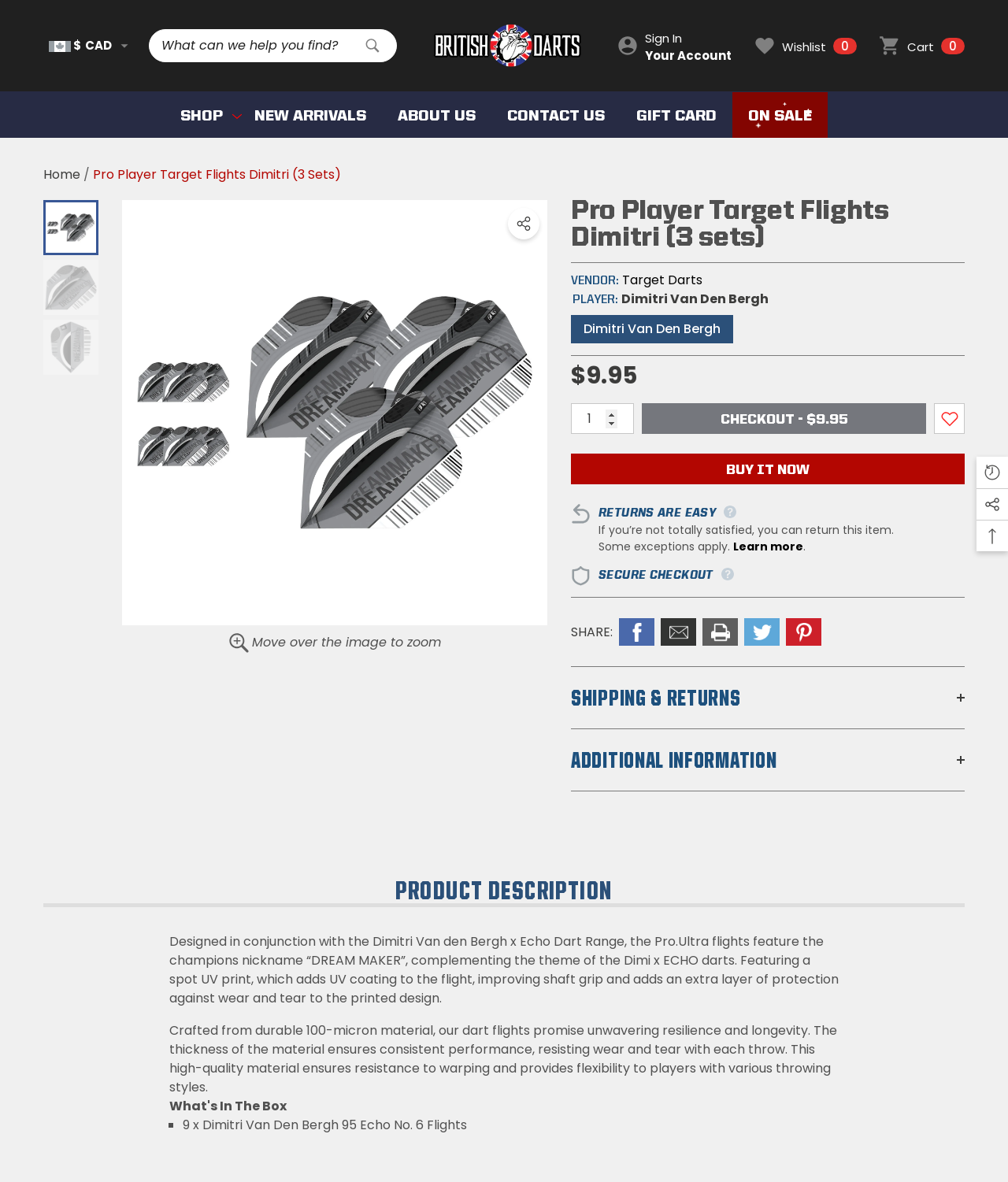Write an exhaustive caption that covers the webpage's main aspects.

This webpage is about a product called "Pro Player Target Flights Dimitri (3 sets)" from British Darts. At the top left corner, there is a small image, followed by a currency selection button with options for USD and CAD. Next to it, there is a search bar with a dropdown menu. On the top right corner, there are links to "British Darts", "Sign In Your Account", "Wishlist", and "Cart".

Below the top navigation bar, there is a main navigation menu with buttons for "SHOP", "NEW ARRIVALS", "ABOUT US", "CONTACT US", "GIFT CARD", and "ON SALE". The "ON SALE" button has a small image next to it.

The main content of the page is divided into two sections. On the left side, there is a product image with a zoom feature. Below the image, there are three options to view the product from different angles: dynamic view, front view, and a default view.

On the right side, there is a product description section. It starts with a heading "Pro Player Target Flights Dimitri (3 sets)" followed by a separator line. Below the separator, there is a table with vendor information, including a link to "Target Darts". Next, there is a section with player information, featuring Dimitri Van Den Bergh.

The product description section continues with a price of $9.95, a quantity selection spin button, and buttons to "CHECKOUT" and "Add To Wishlist". There is also a "BUY IT NOW" button.

Further down, there are sections for "RETURNS ARE EASY" and "SECURE CHECKOUT", each with a heading, some text, and an image. The page ends with a "SHARE" section, featuring links to share the product on Facebook, Email, Print, Twitter, and Pinterest.